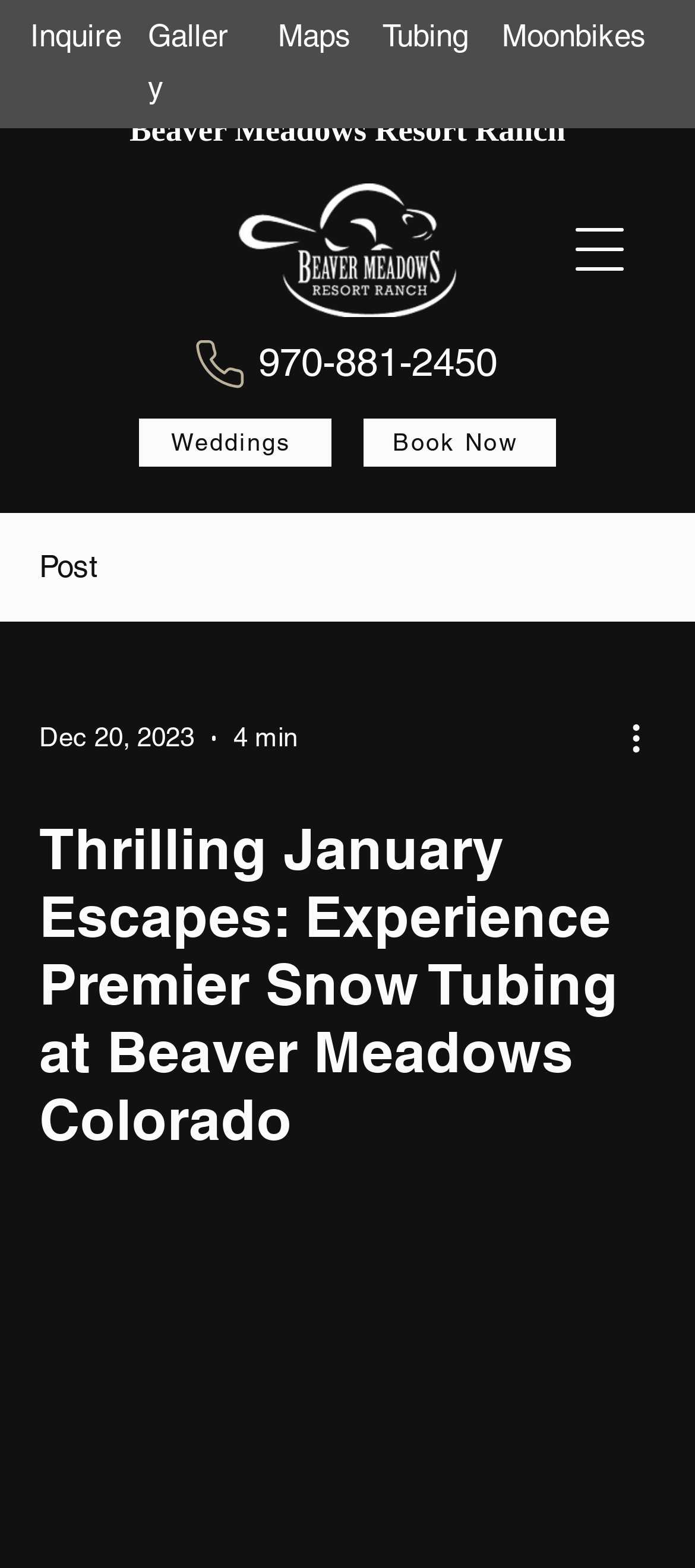Find the bounding box coordinates for the area that should be clicked to accomplish the instruction: "Book now for snow tubing".

[0.428, 0.219, 0.656, 0.244]